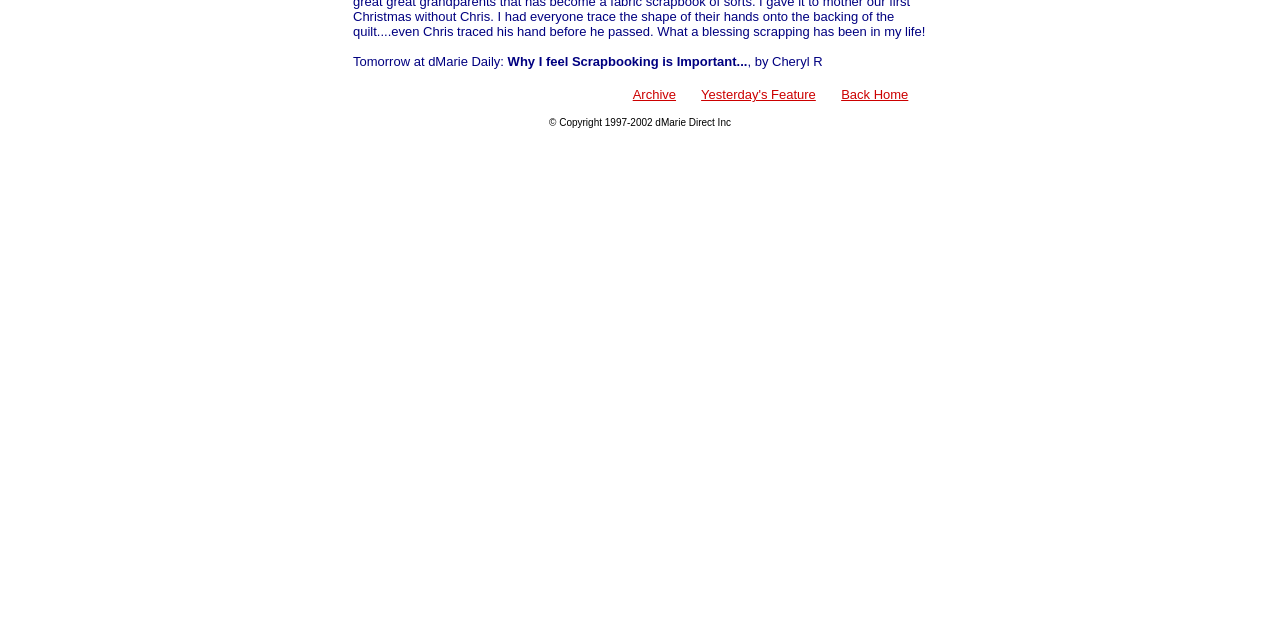Bounding box coordinates should be in the format (top-left x, top-left y, bottom-right x, bottom-right y) and all values should be floating point numbers between 0 and 1. Determine the bounding box coordinate for the UI element described as: Back Home

[0.657, 0.136, 0.71, 0.159]